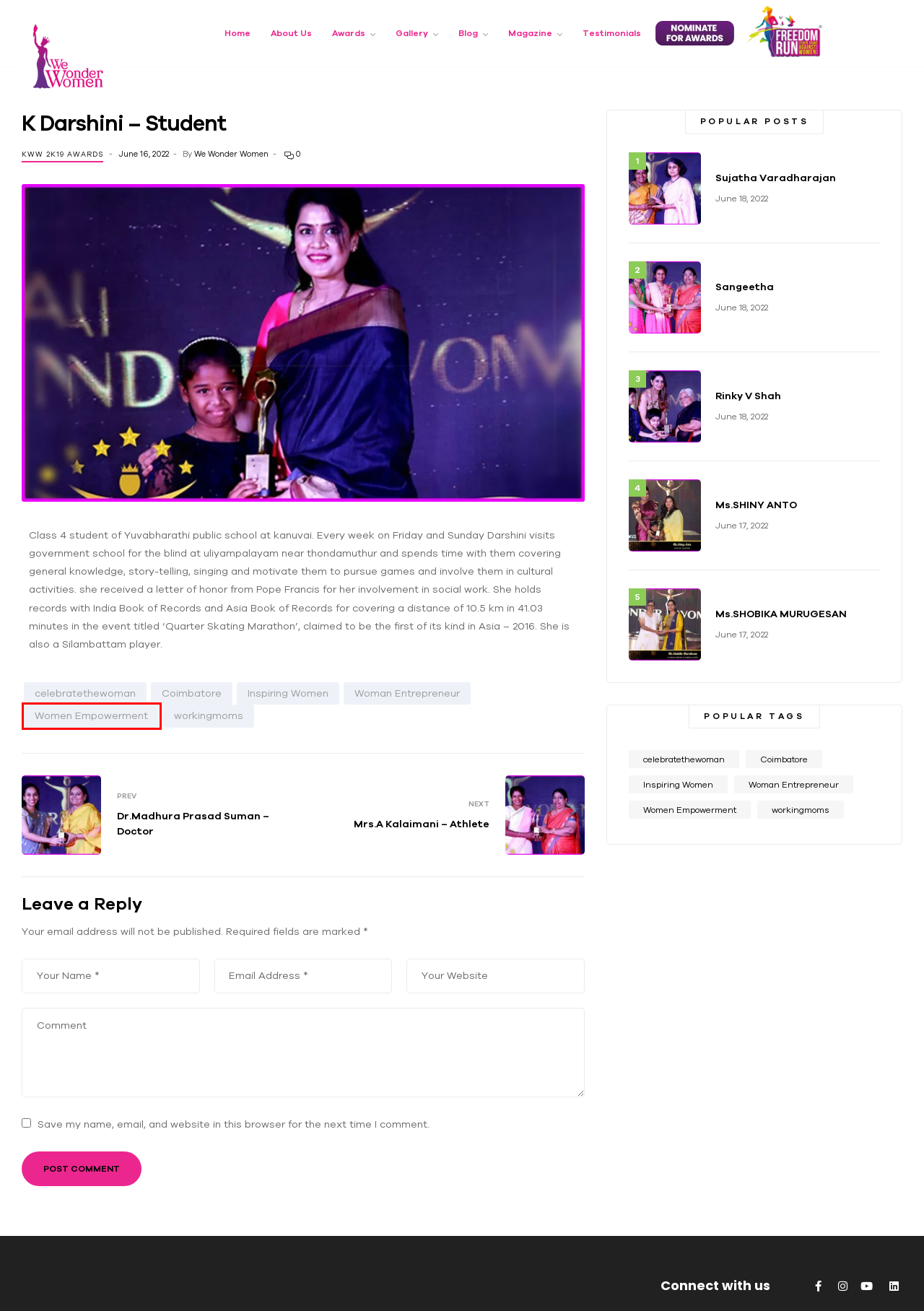Given a screenshot of a webpage with a red bounding box, please pick the webpage description that best fits the new webpage after clicking the element inside the bounding box. Here are the candidates:
A. Woman Entrepreneur Archives - We Wonder Women
B. Women Empowerment Archives - We Wonder Women
C. Ms.SHINY ANTO - We Wonder Women
D. Ms.SHOBIKA MURUGESAN - We Wonder Women
E. Coimbatore Archives - We Wonder Women
F. KWW 2K19 Awards​ Archives - We Wonder Women
G. Dr.Madhura Prasad Suman - Doctor - We Wonder Women
H. celebratethewoman Archives - We Wonder Women

B